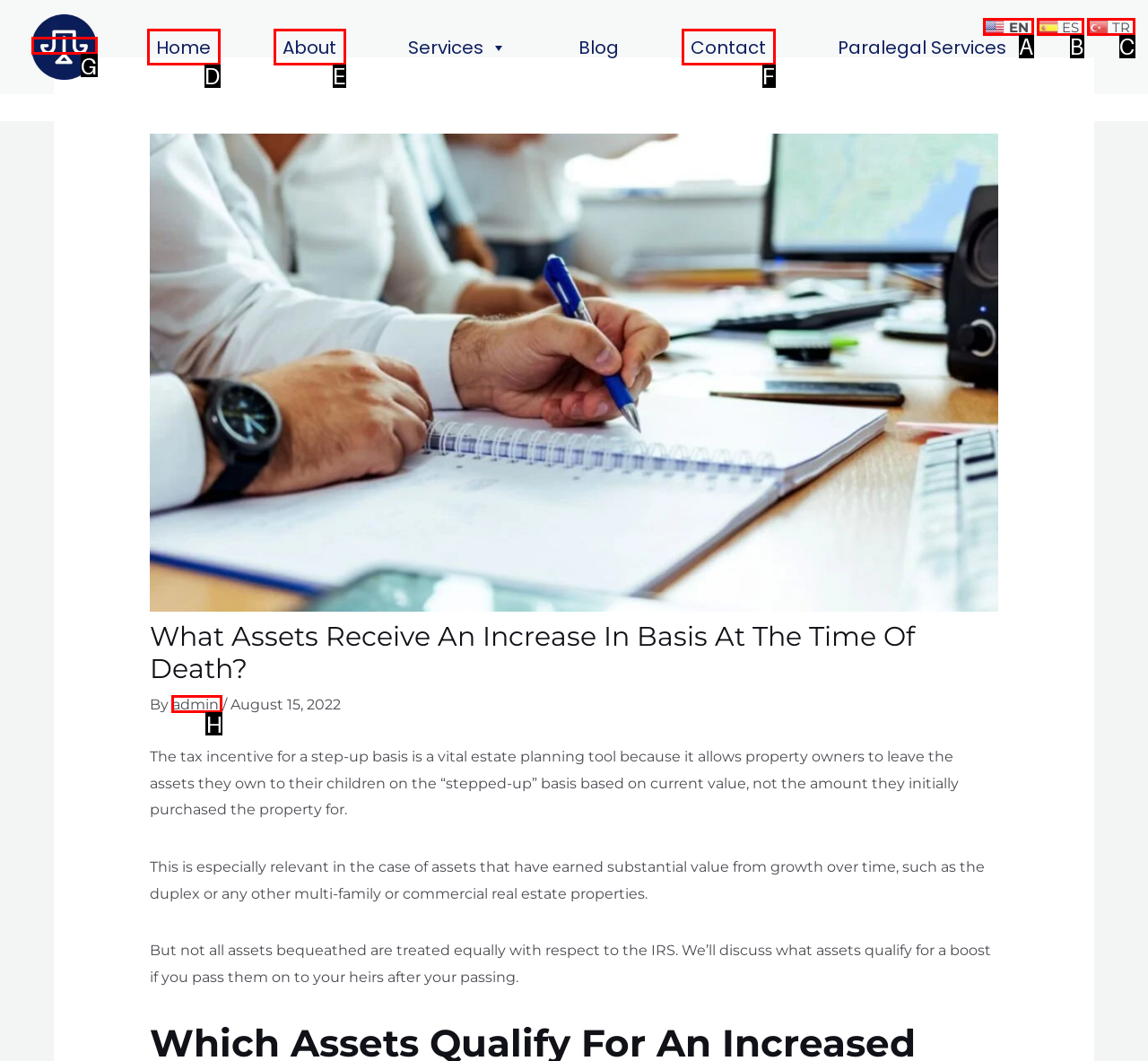Choose the HTML element that matches the description: Contact
Reply with the letter of the correct option from the given choices.

F